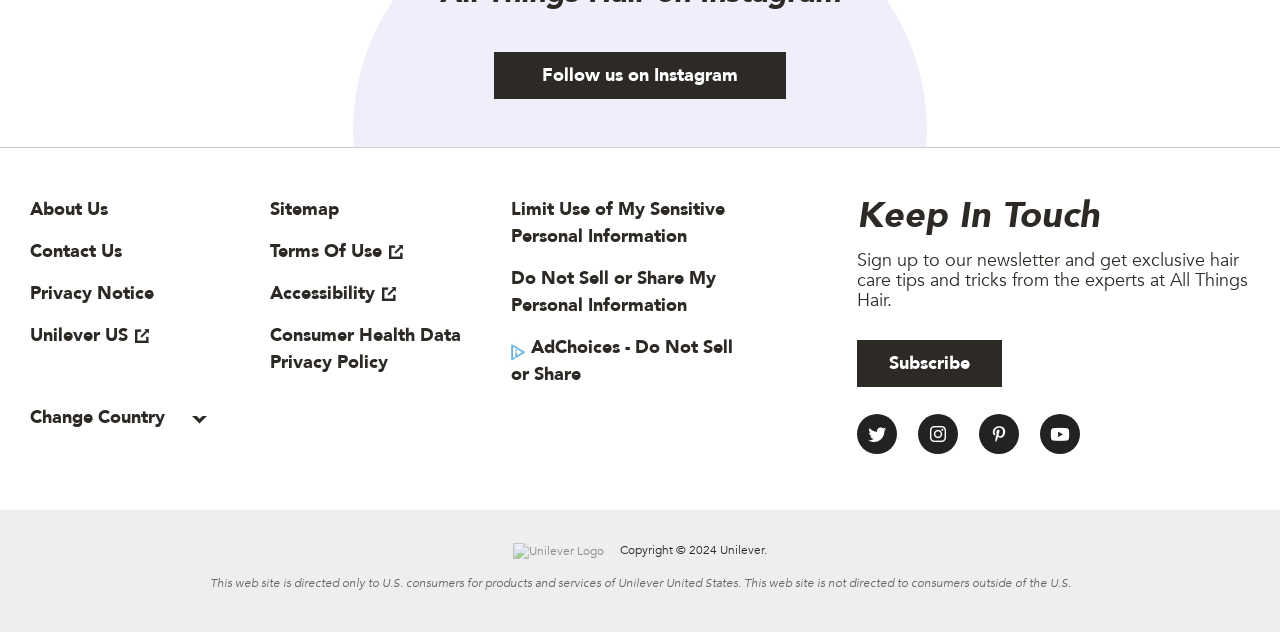Identify the bounding box coordinates for the element that needs to be clicked to fulfill this instruction: "Visit About Us". Provide the coordinates in the format of four float numbers between 0 and 1: [left, top, right, bottom].

[0.023, 0.31, 0.084, 0.352]